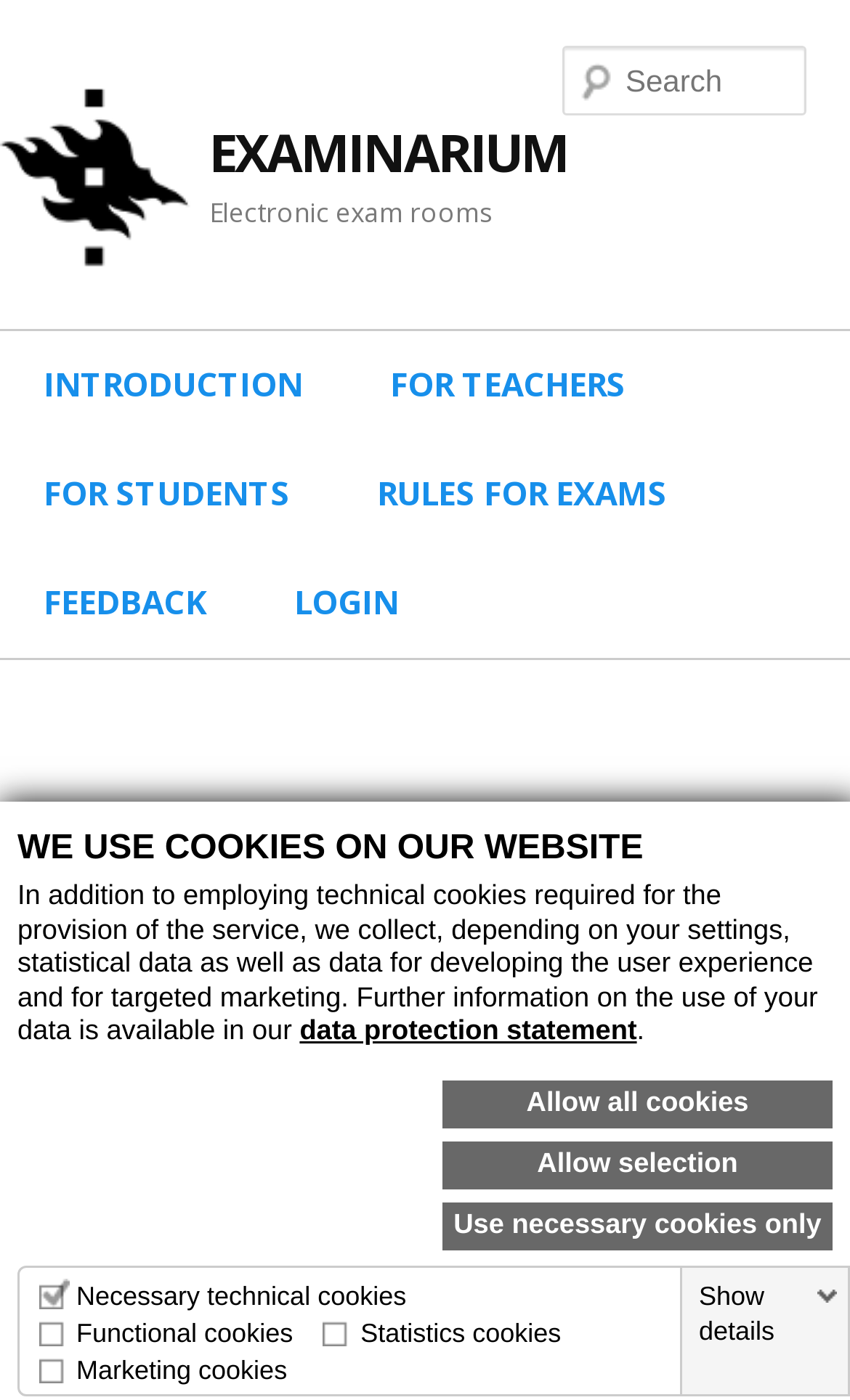Determine the bounding box coordinates of the clickable region to follow the instruction: "Read about drawings and calculations".

[0.076, 0.776, 0.92, 0.972]